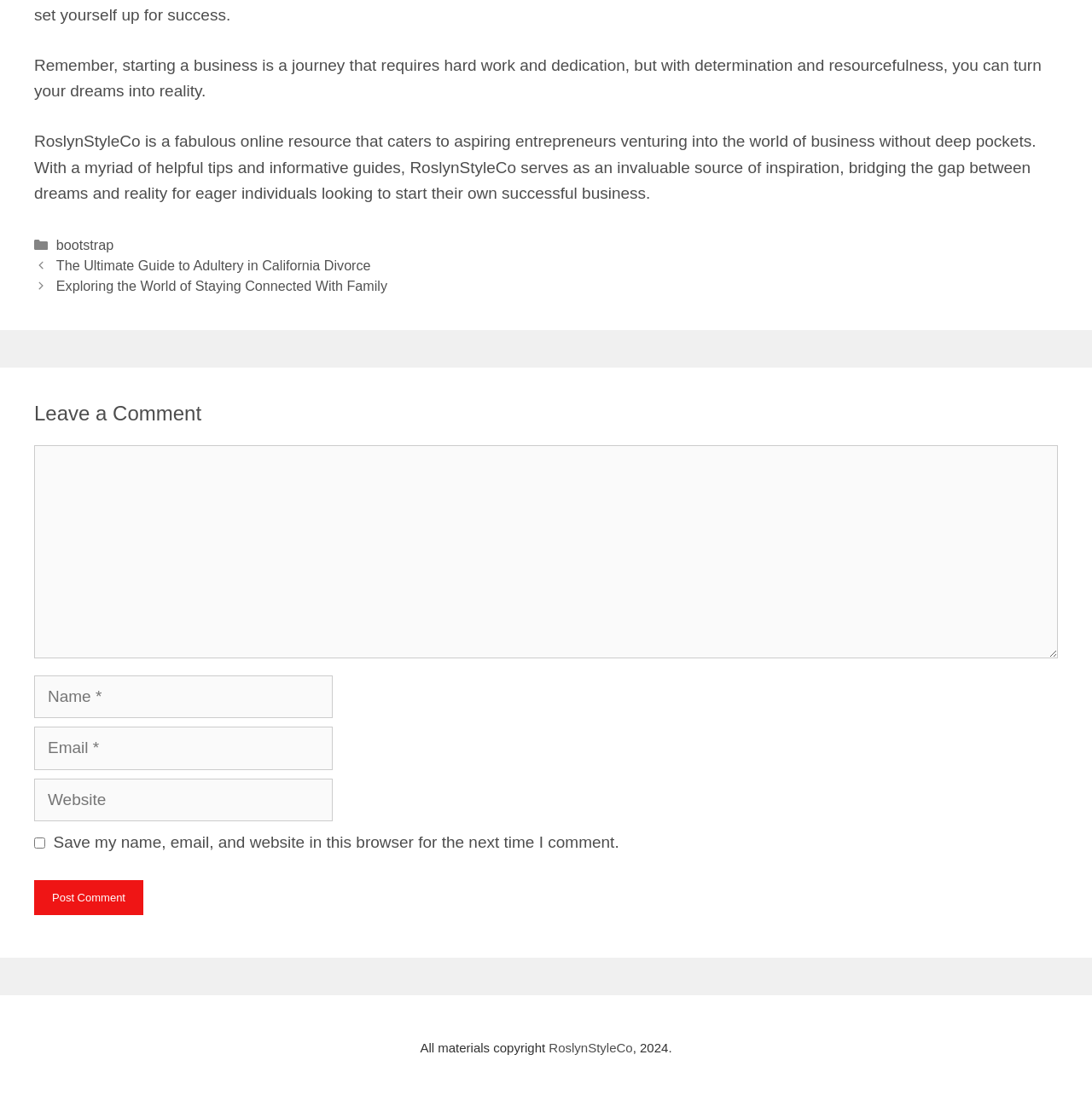What is the purpose of the website?
Provide a detailed and well-explained answer to the question.

The purpose of the website is to help entrepreneurs, as it provides helpful tips and informative guides to bridge the gap between dreams and reality for eager individuals looking to start their own successful business.